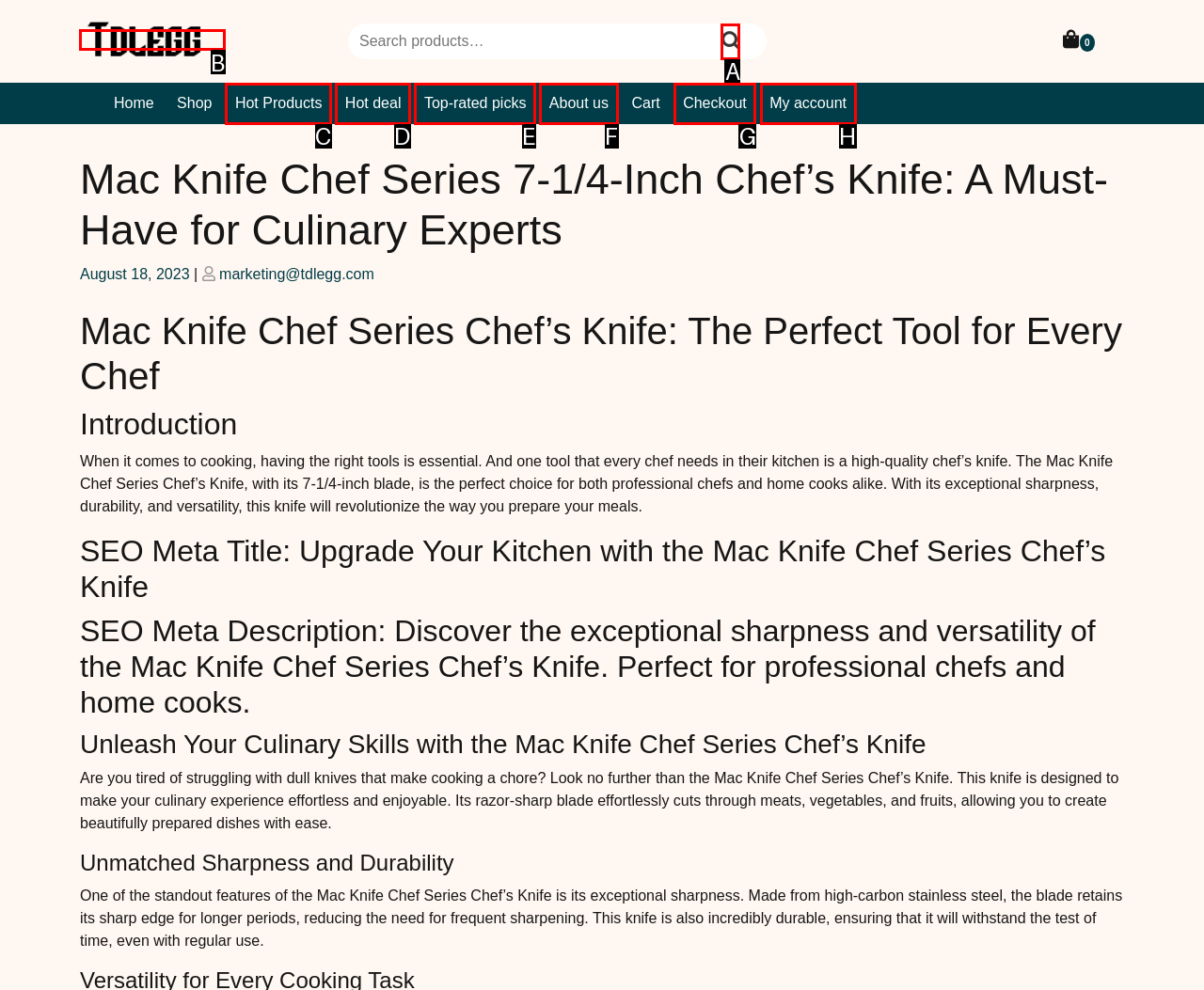Identify the letter of the option to click in order to Click on the tdlegg link. Answer with the letter directly.

B